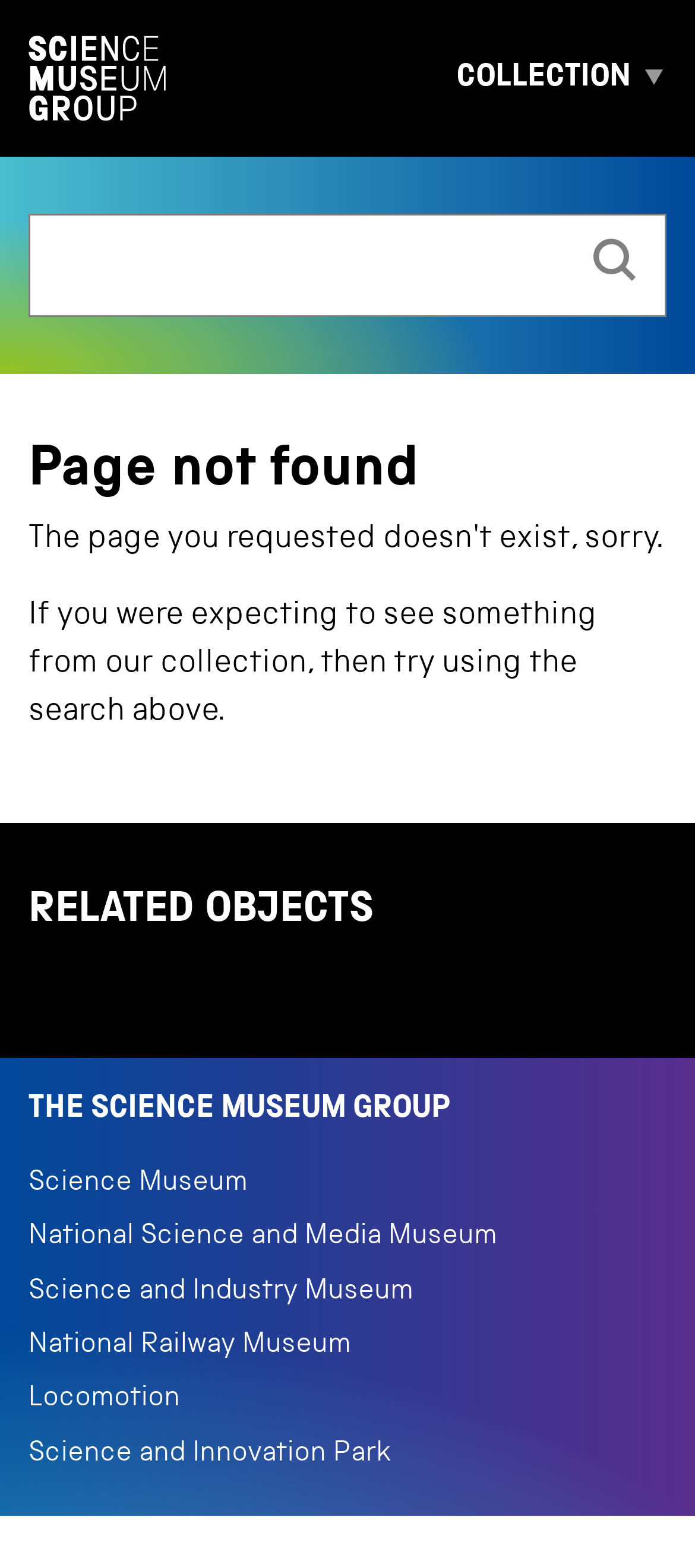Provide the text content of the webpage's main heading.

Page not found